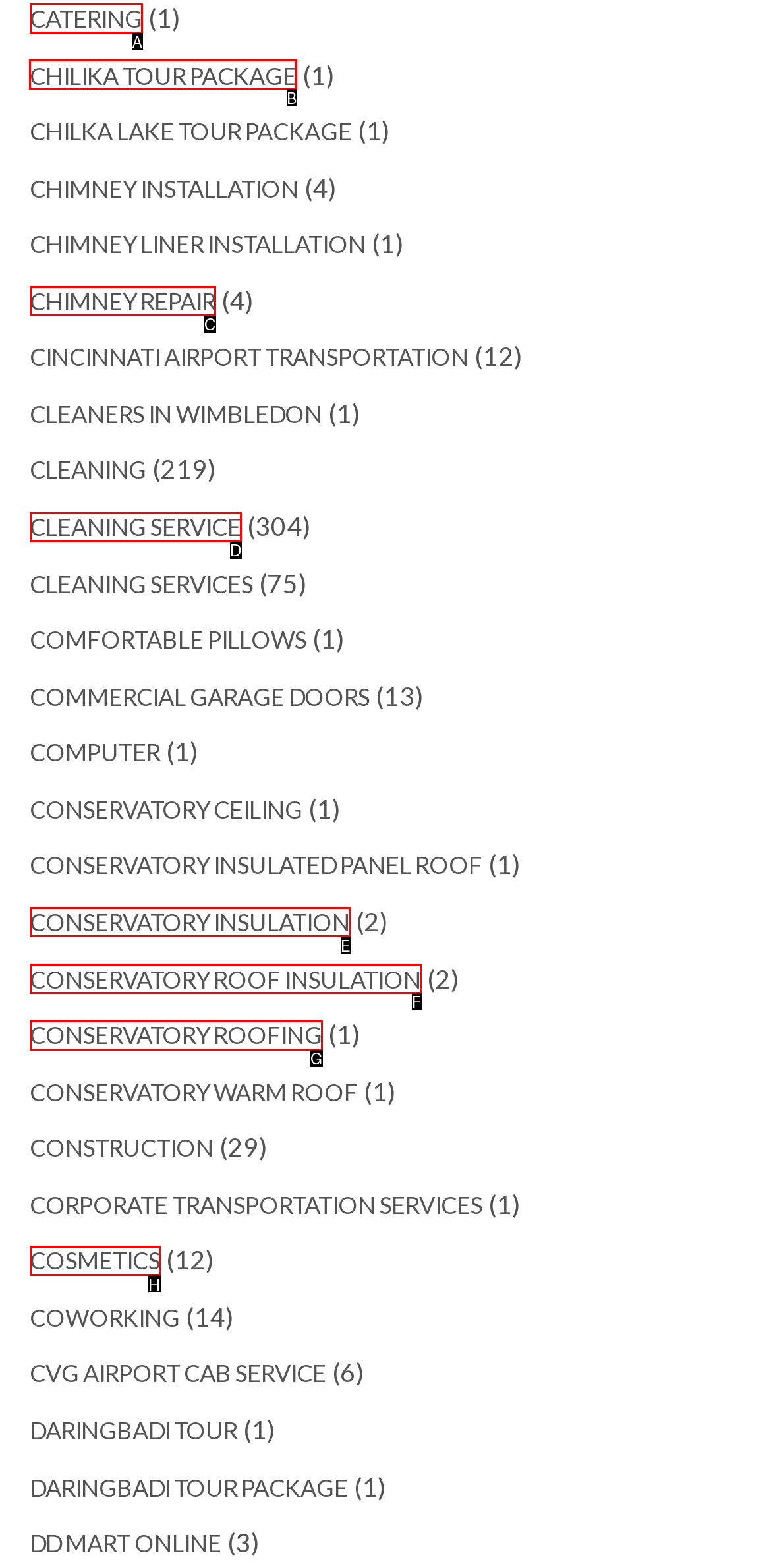Identify the letter of the UI element you need to select to accomplish the task: Read about poor economic management.
Respond with the option's letter from the given choices directly.

None